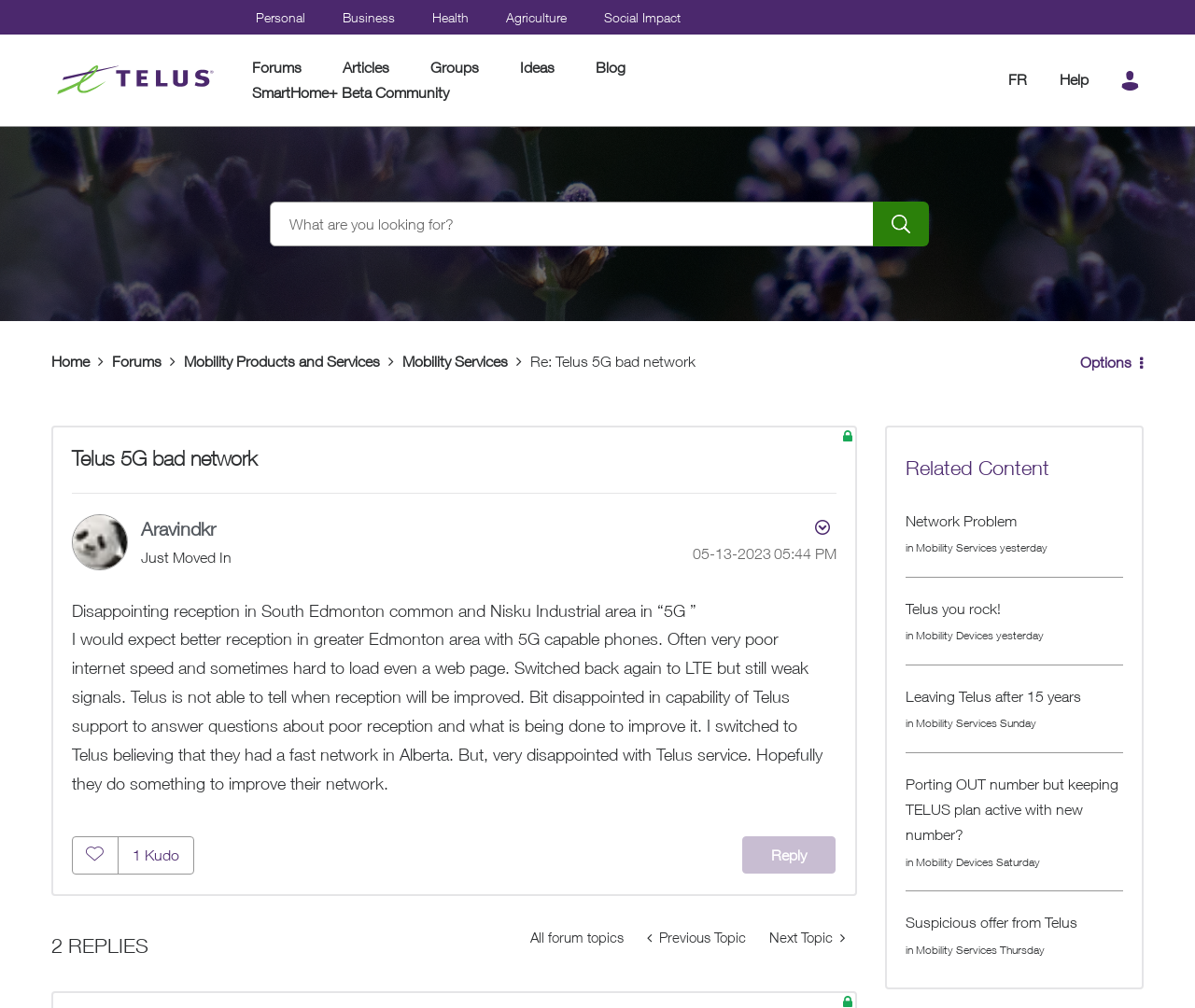Could you find the bounding box coordinates of the clickable area to complete this instruction: "Search for something"?

[0.73, 0.2, 0.777, 0.244]